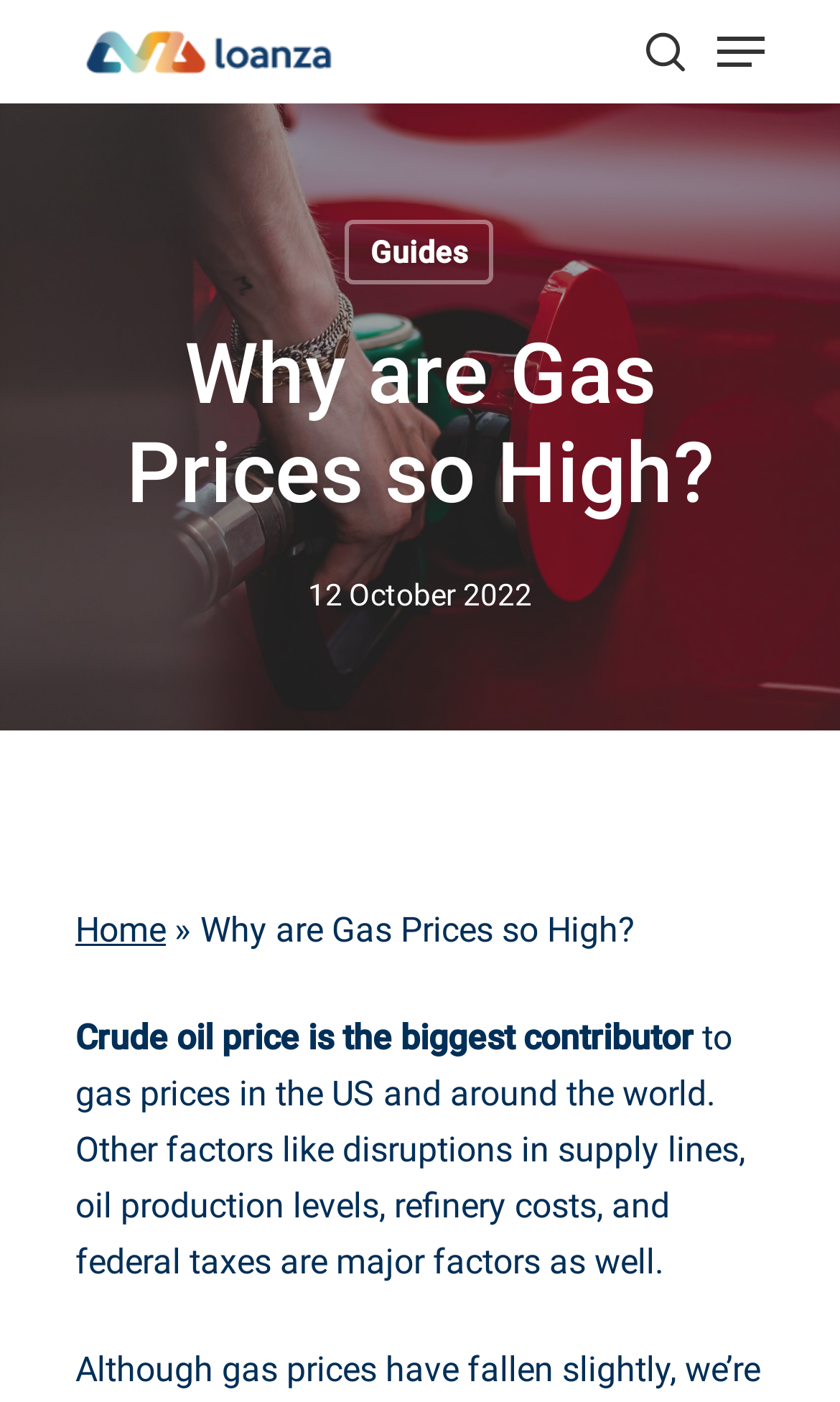Please extract the title of the webpage.

Why are Gas Prices so High?